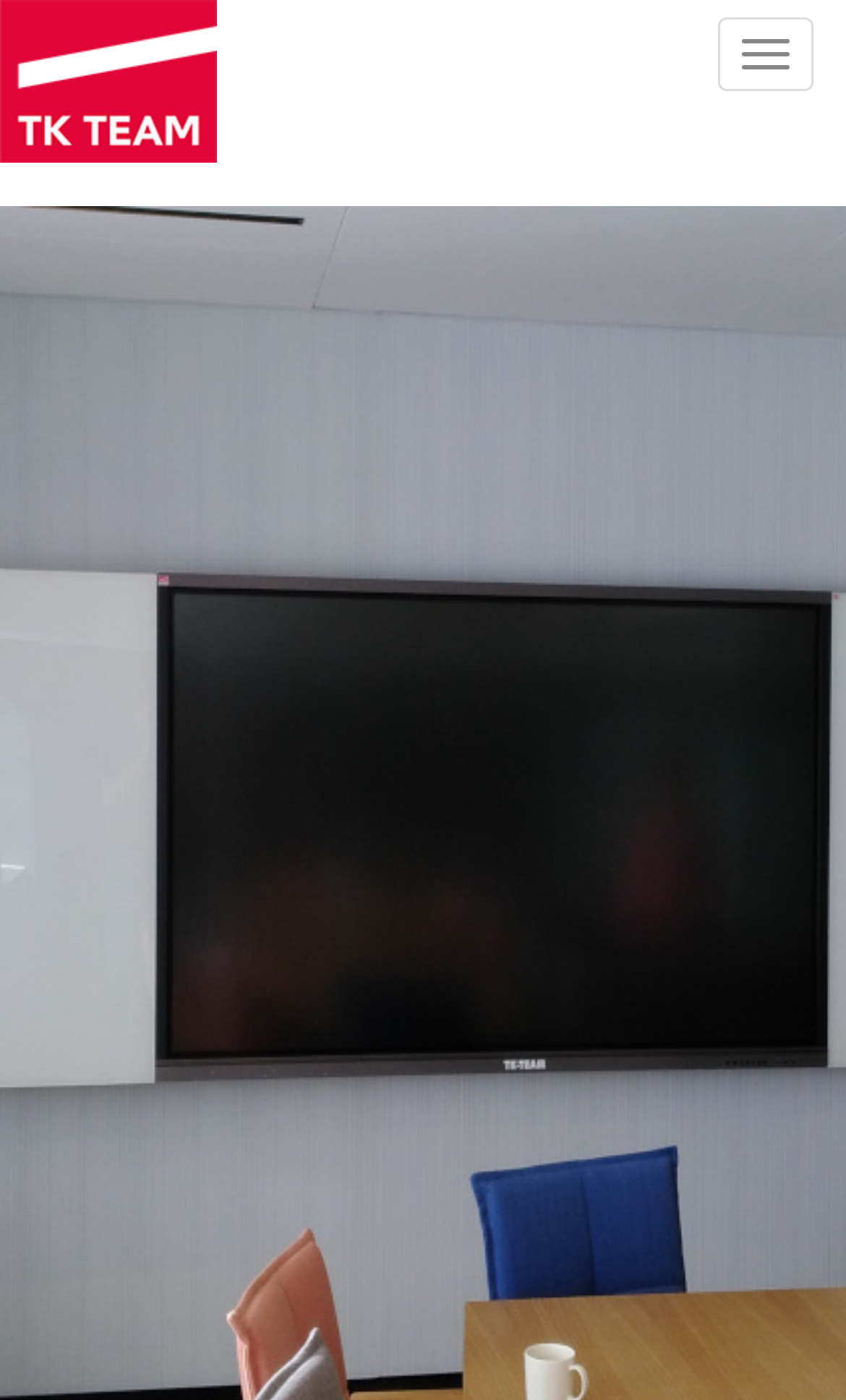Given the element description "parent_node: Toggle navigation title="Etusivu"", identify the bounding box of the corresponding UI element.

[0.0, 0.0, 0.256, 0.116]